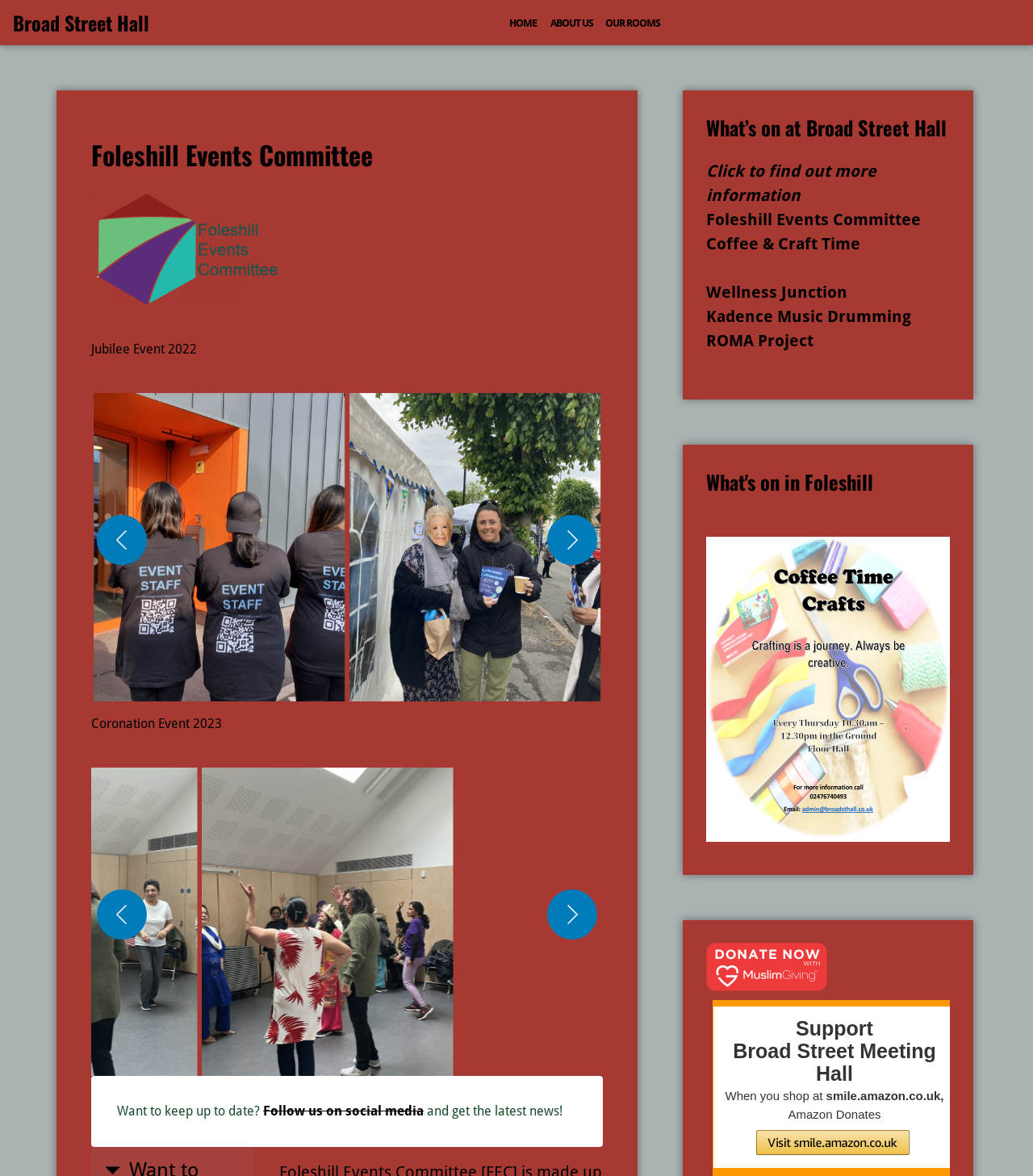Provide the bounding box coordinates in the format (top-left x, top-left y, bottom-right x, bottom-right y). All values are floating point numbers between 0 and 1. Determine the bounding box coordinate of the UI element described as: Broad Street Hall

[0.012, 0.007, 0.145, 0.032]